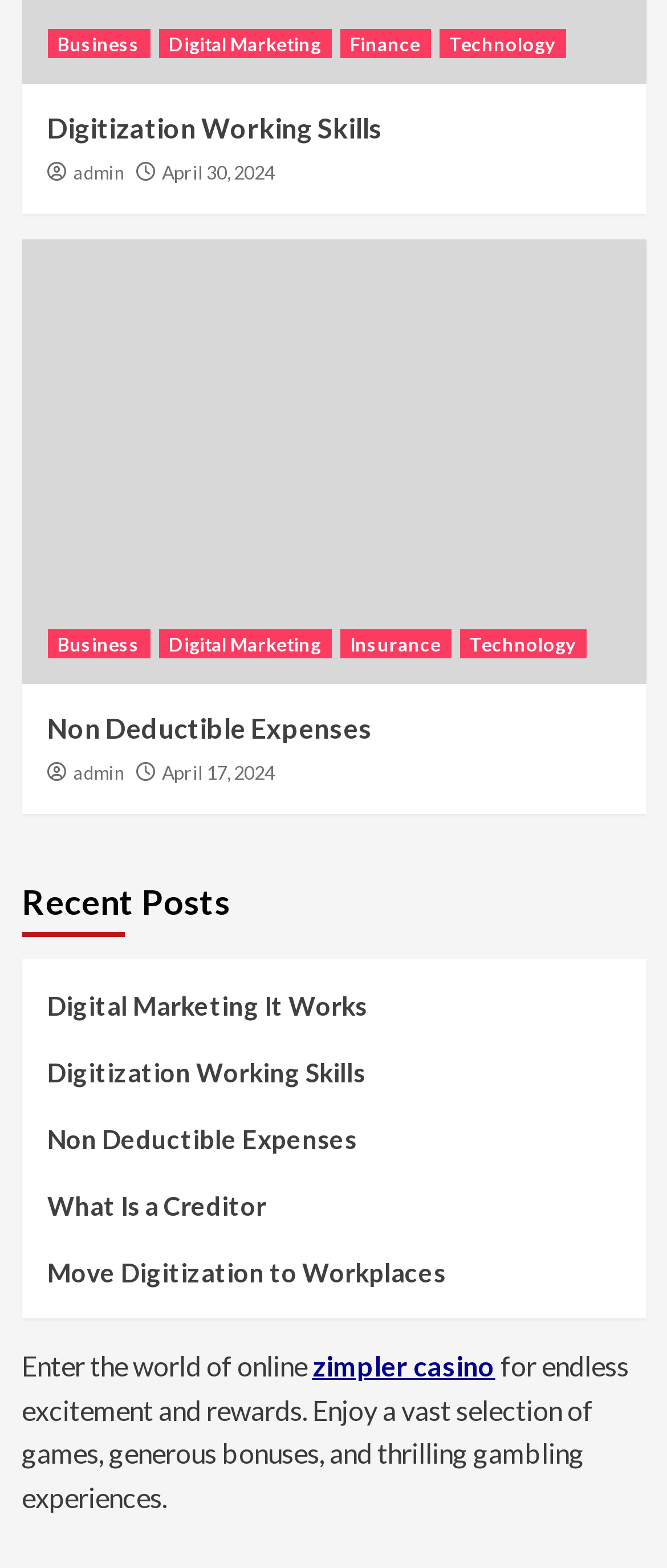Please identify the bounding box coordinates of the element that needs to be clicked to perform the following instruction: "Click on Business".

[0.071, 0.019, 0.224, 0.037]